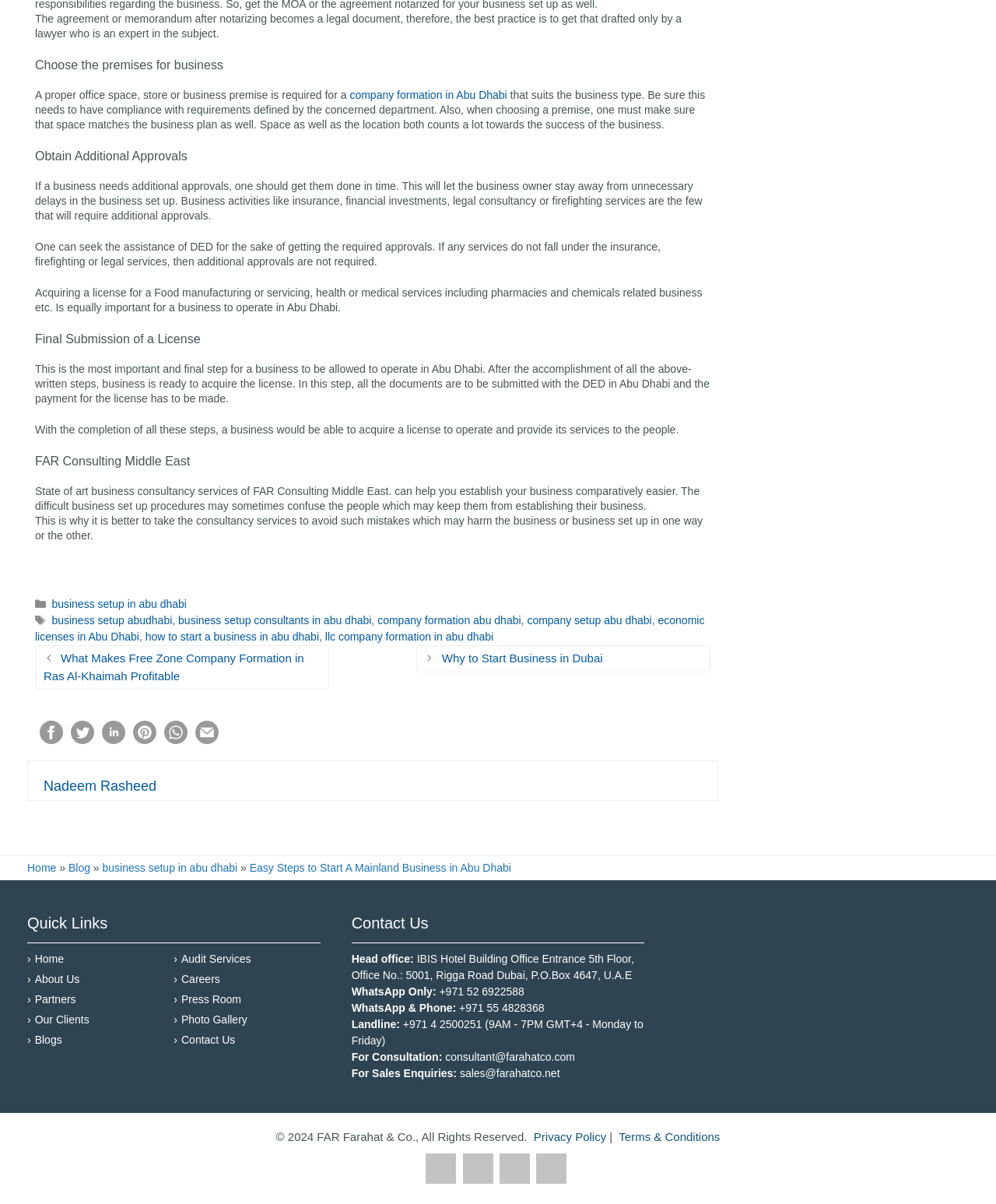Determine the bounding box coordinates of the target area to click to execute the following instruction: "Read about 'Easy Steps to Start A Mainland Business in Abu Dhabi'."

[0.251, 0.716, 0.513, 0.726]